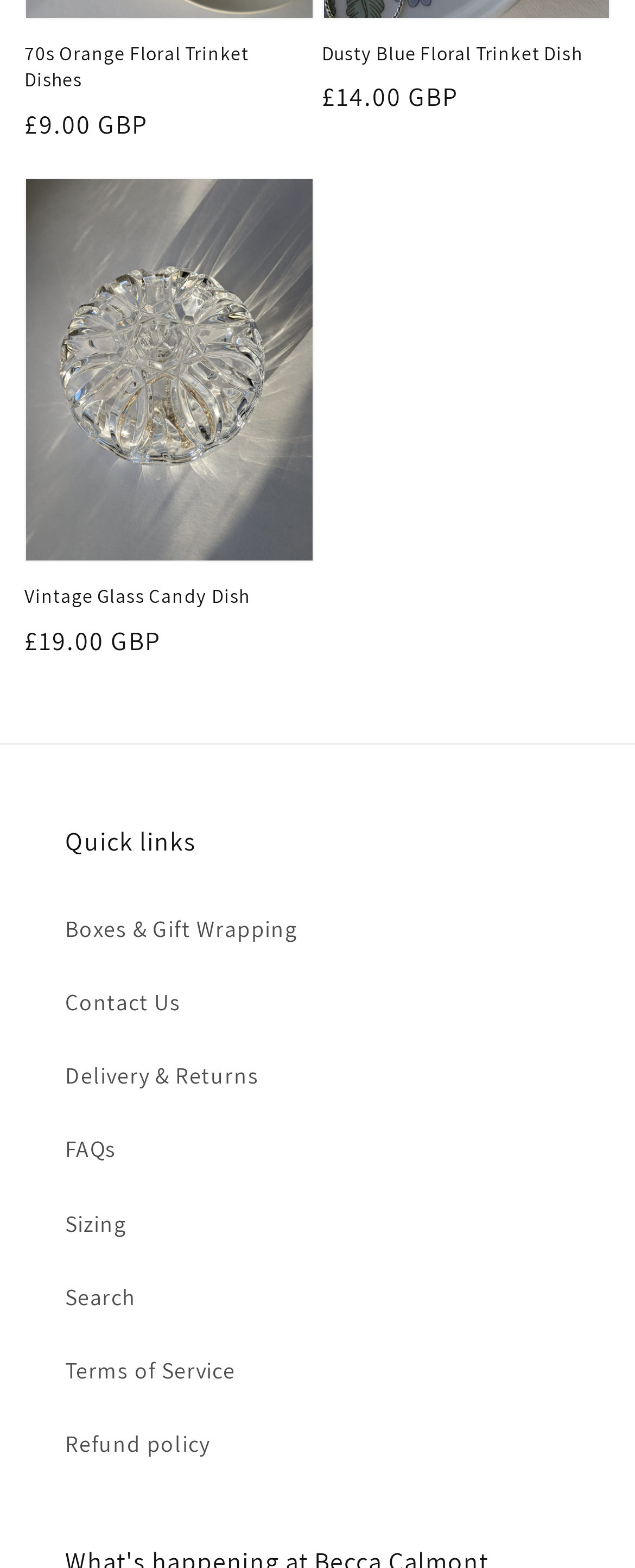Please identify the coordinates of the bounding box that should be clicked to fulfill this instruction: "Visit the Wood Careers Jobs In UAE page".

None